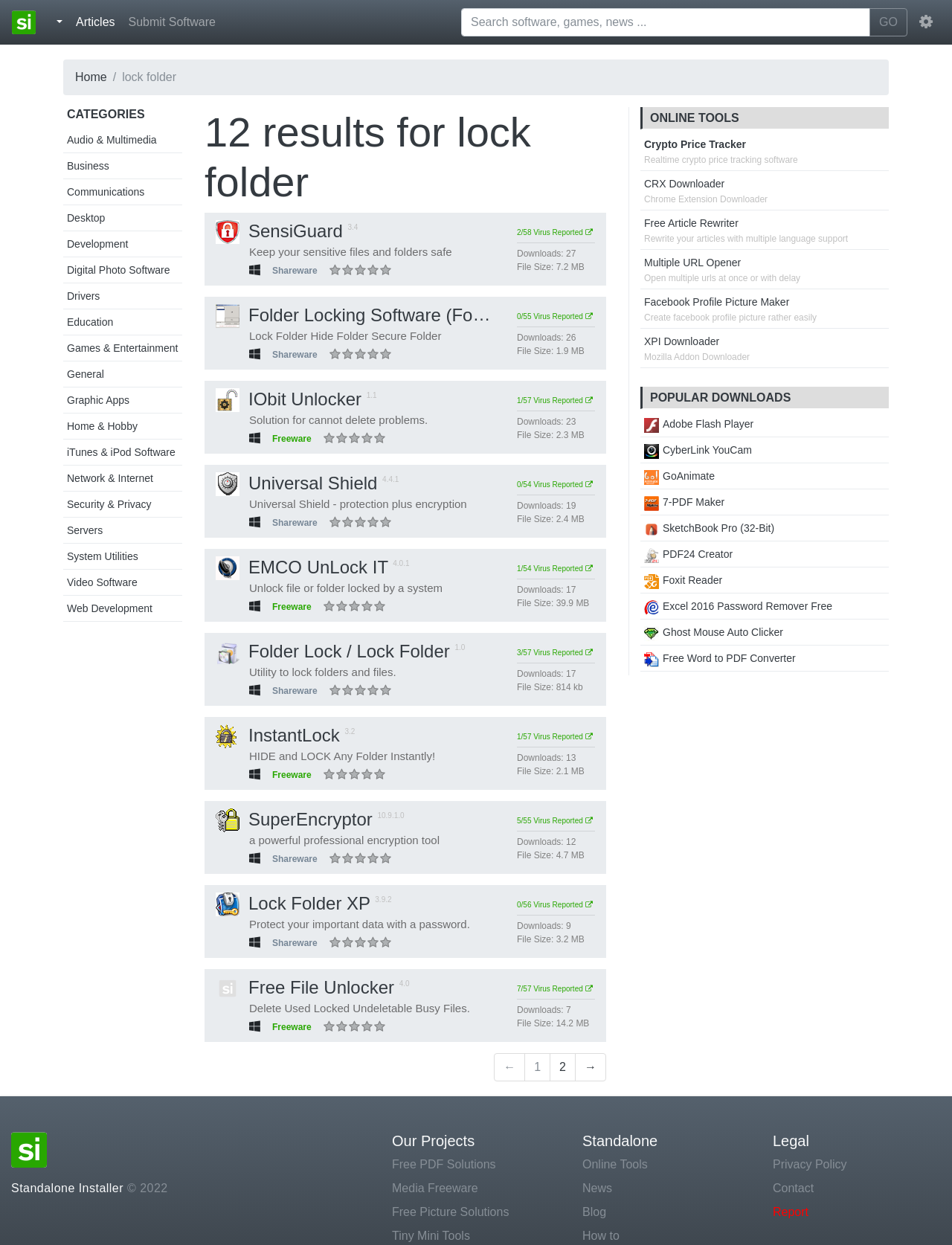Pinpoint the bounding box coordinates of the element to be clicked to execute the instruction: "Browse the 'Audio & Multimedia' category".

[0.07, 0.108, 0.165, 0.117]